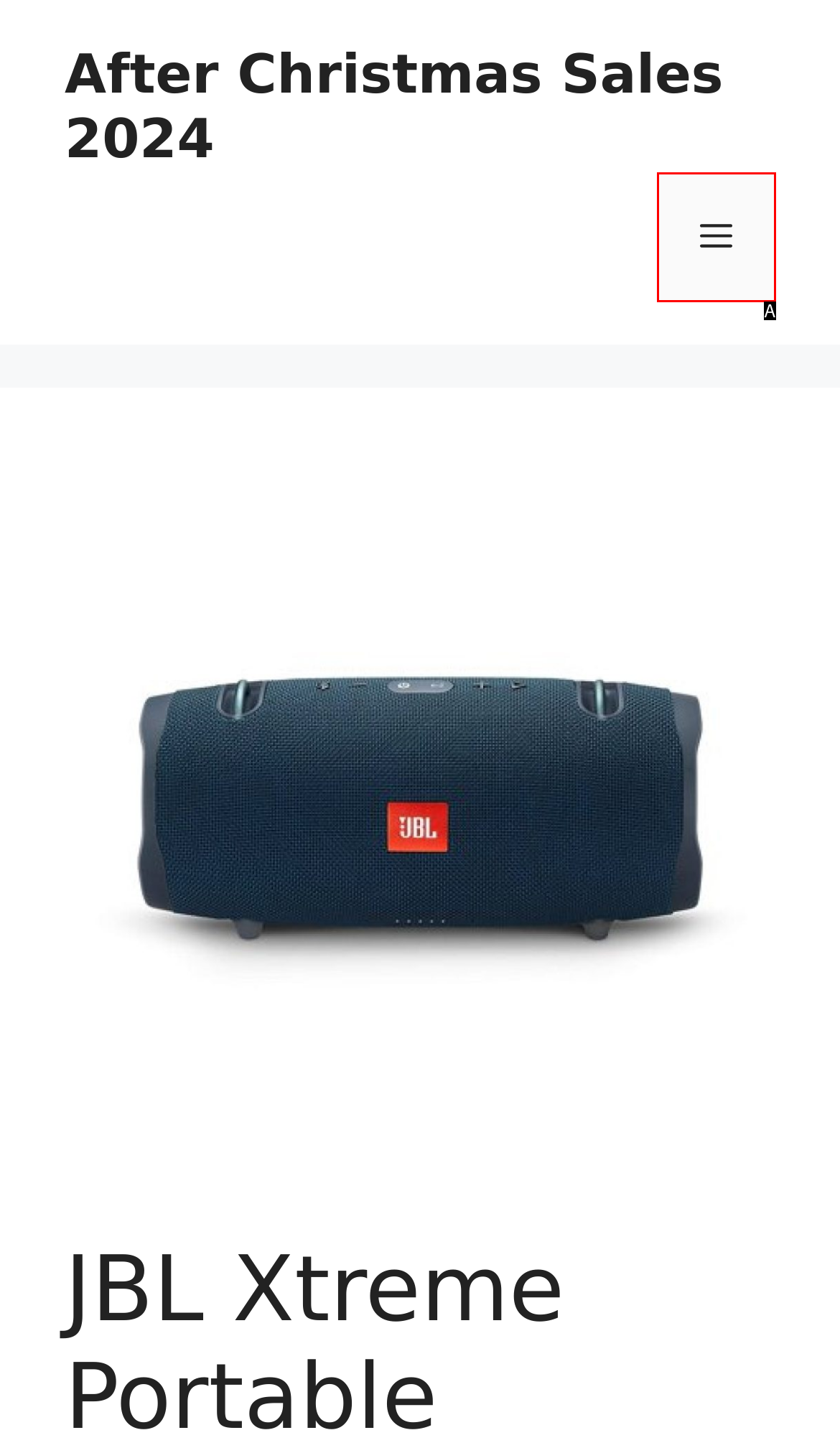Select the letter that aligns with the description: Menu. Answer with the letter of the selected option directly.

A